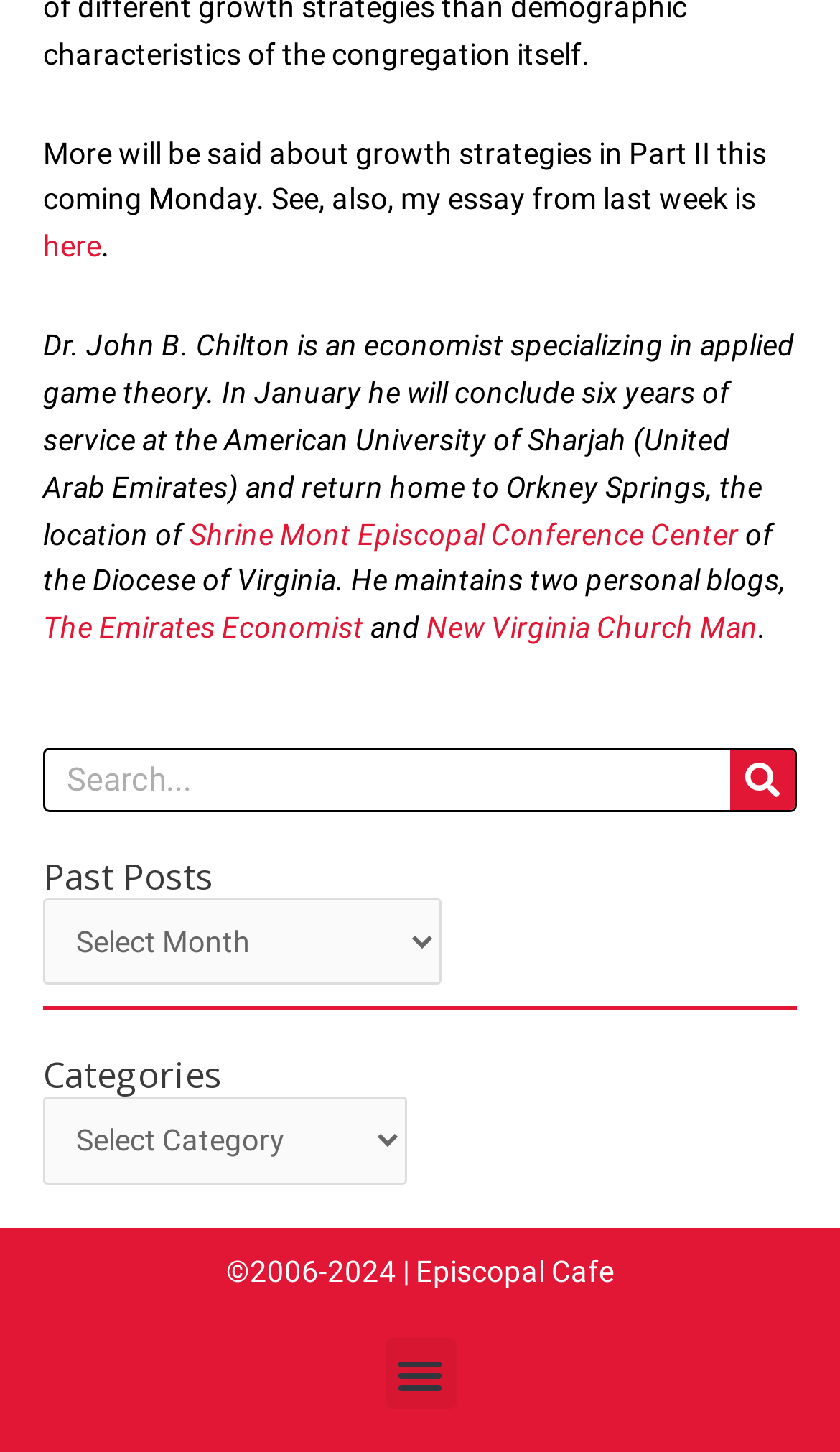Return the bounding box coordinates of the UI element that corresponds to this description: "Menu". The coordinates must be given as four float numbers in the range of 0 and 1, [left, top, right, bottom].

[0.458, 0.922, 0.542, 0.971]